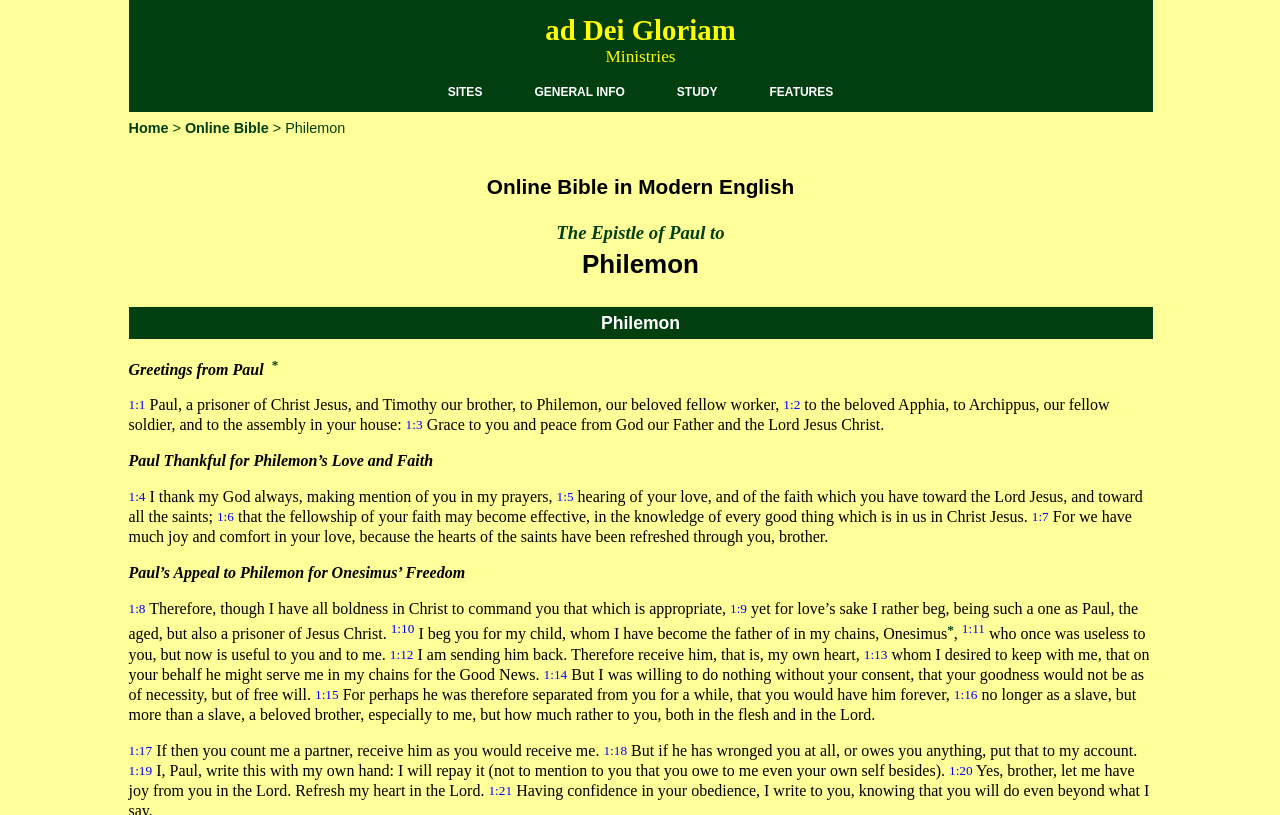Can you find the bounding box coordinates of the area I should click to execute the following instruction: "Learn more about the company"?

None